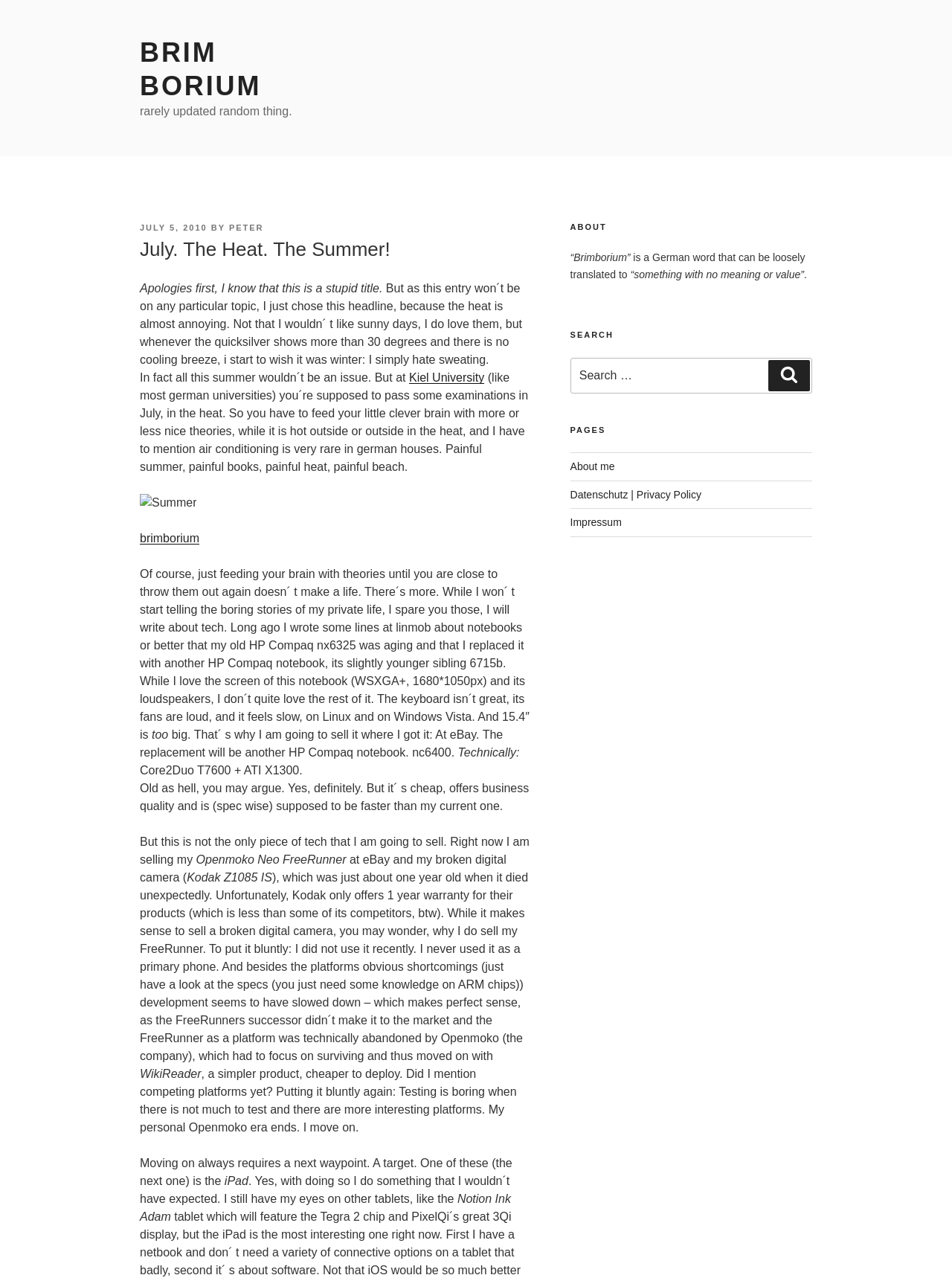Please analyze the image and provide a thorough answer to the question:
What is the name of the device being sold by the author?

The author mentions selling their Openmoko Neo FreeRunner on eBay, along with other devices, in the blog post.